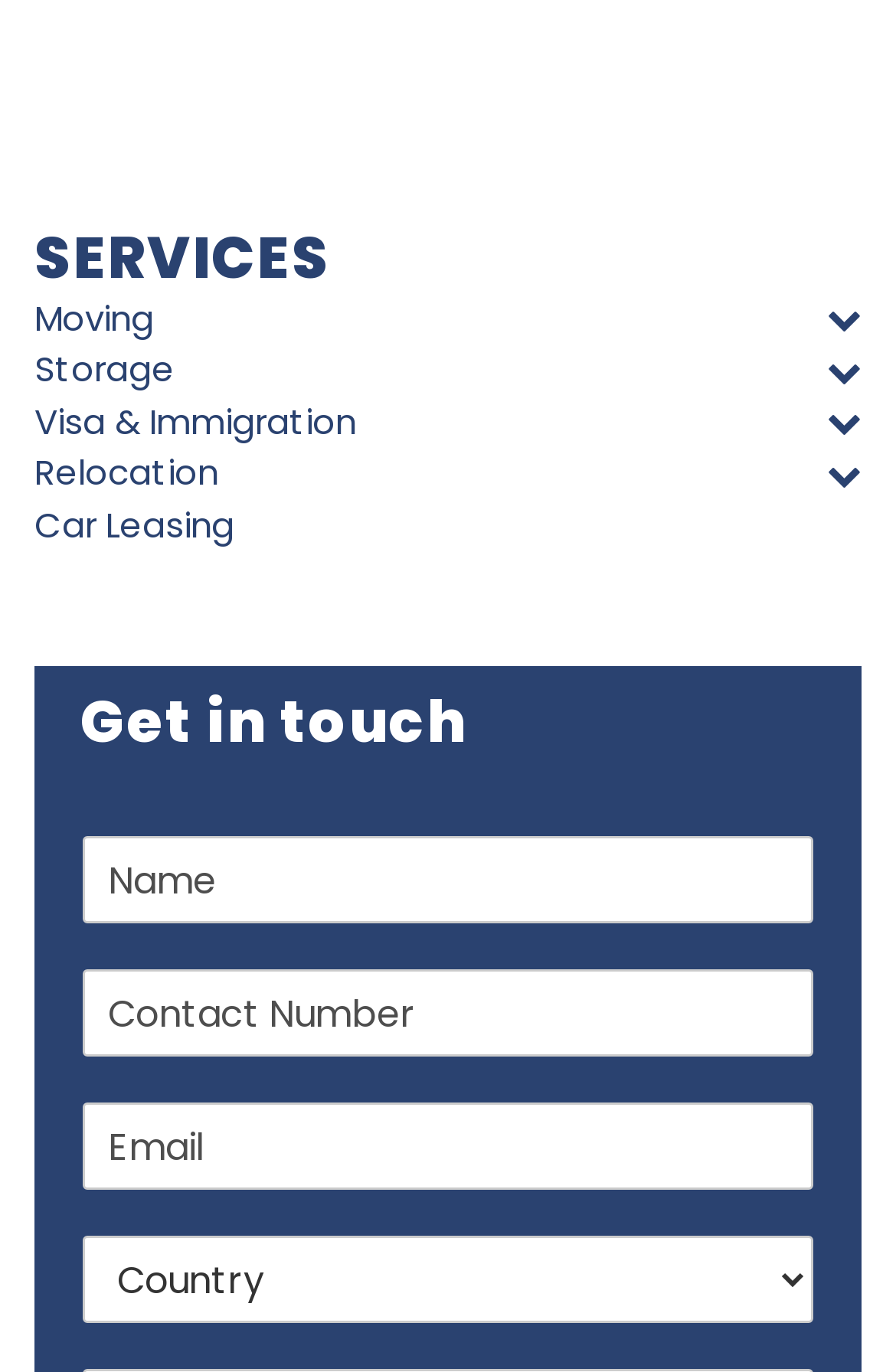Provide the bounding box coordinates for the UI element described in this sentence: "name="s" placeholder="Search for:"". The coordinates should be four float values between 0 and 1, i.e., [left, top, right, bottom].

None